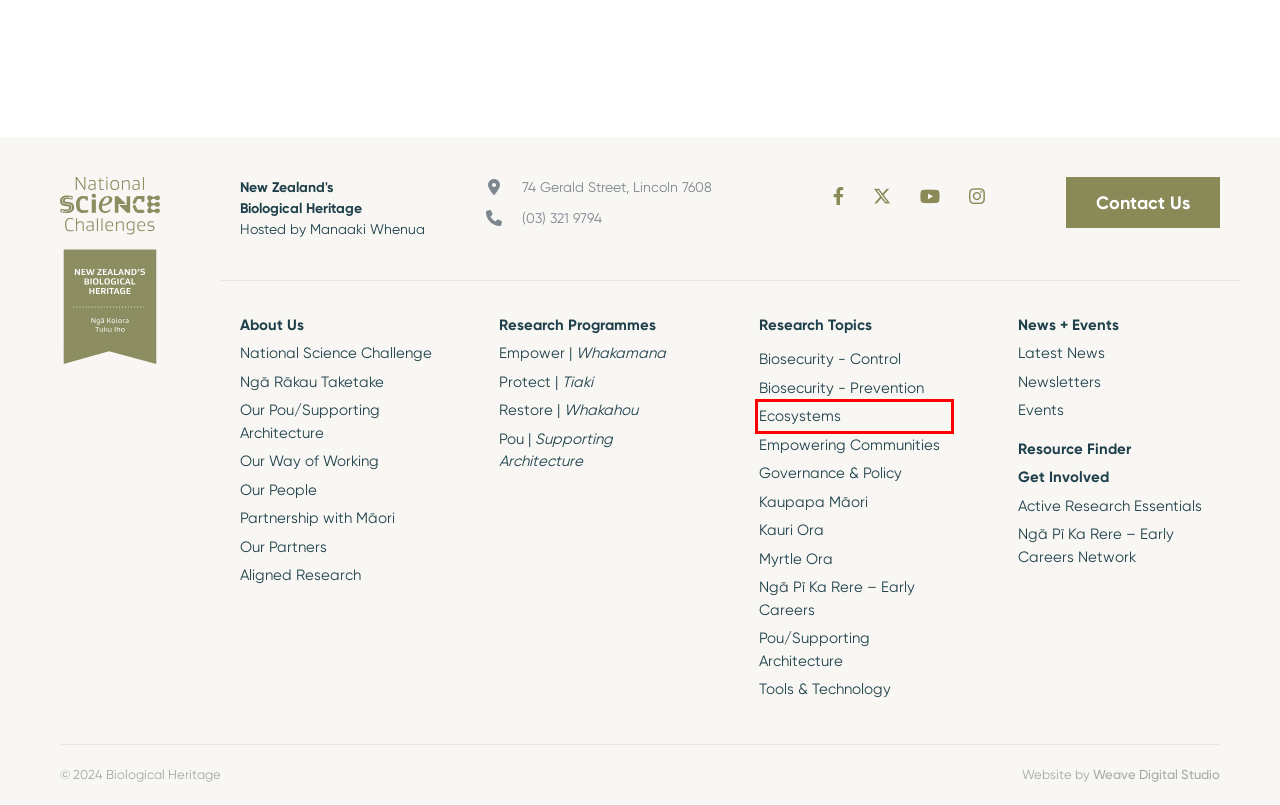You are provided with a screenshot of a webpage where a red rectangle bounding box surrounds an element. Choose the description that best matches the new webpage after clicking the element in the red bounding box. Here are the choices:
A. Ecosystems – Biological Heritage NZ
B. Pou/Supporting Architecture – Biological Heritage NZ
C. Tools & Technology – Biological Heritage NZ
D. Biosecurity – Control – Biological Heritage NZ
E. Empowering Communities – Biological Heritage NZ
F. Aligned Research - Biological Heritage NZ
G. Topics - Biological Heritage NZ
H. Active Research Essentials - Biological Heritage NZ

A